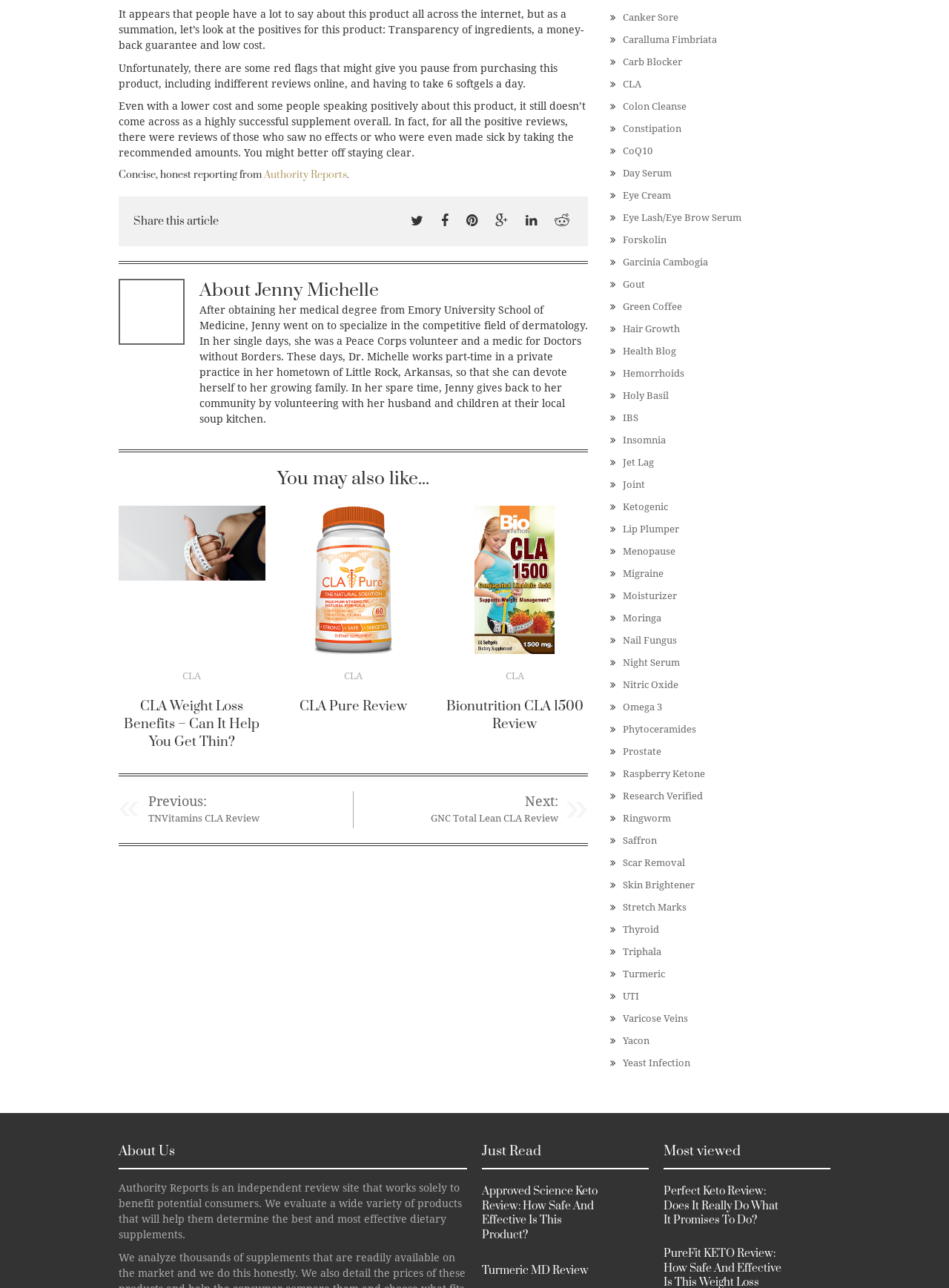Can you give a detailed response to the following question using the information from the image? What is the topic of the article?

The article discusses the pros and cons of a CLA supplement, mentioning its transparency of ingredients, money-back guarantee, and low cost as positives, but also highlighting some red flags and mixed reviews.